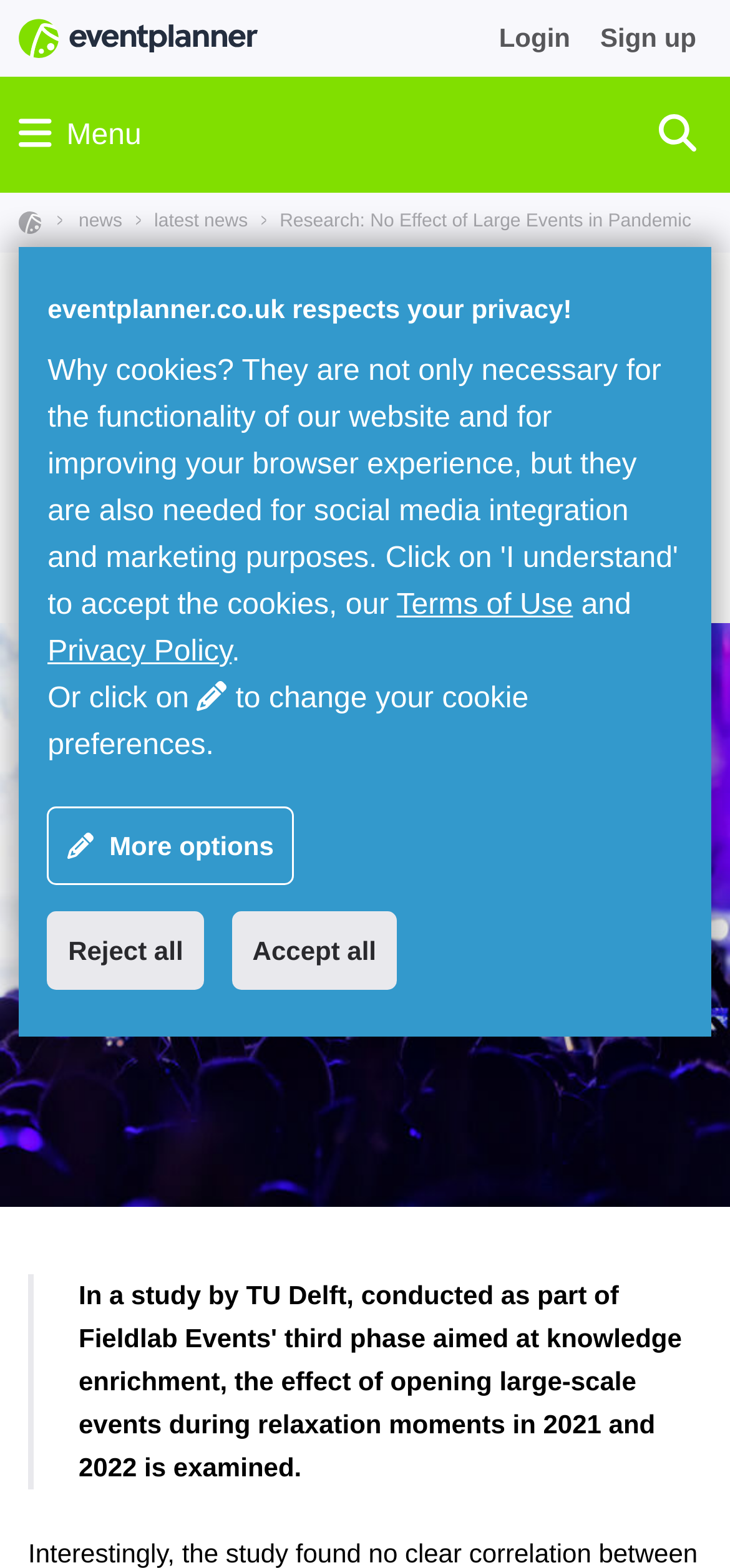What is the date of the research article?
Kindly offer a detailed explanation using the data available in the image.

I found the date of the research article by looking at the static text element '10/12/2023' located below the heading 'Research: No Effect of Large Events in Pandemic'.